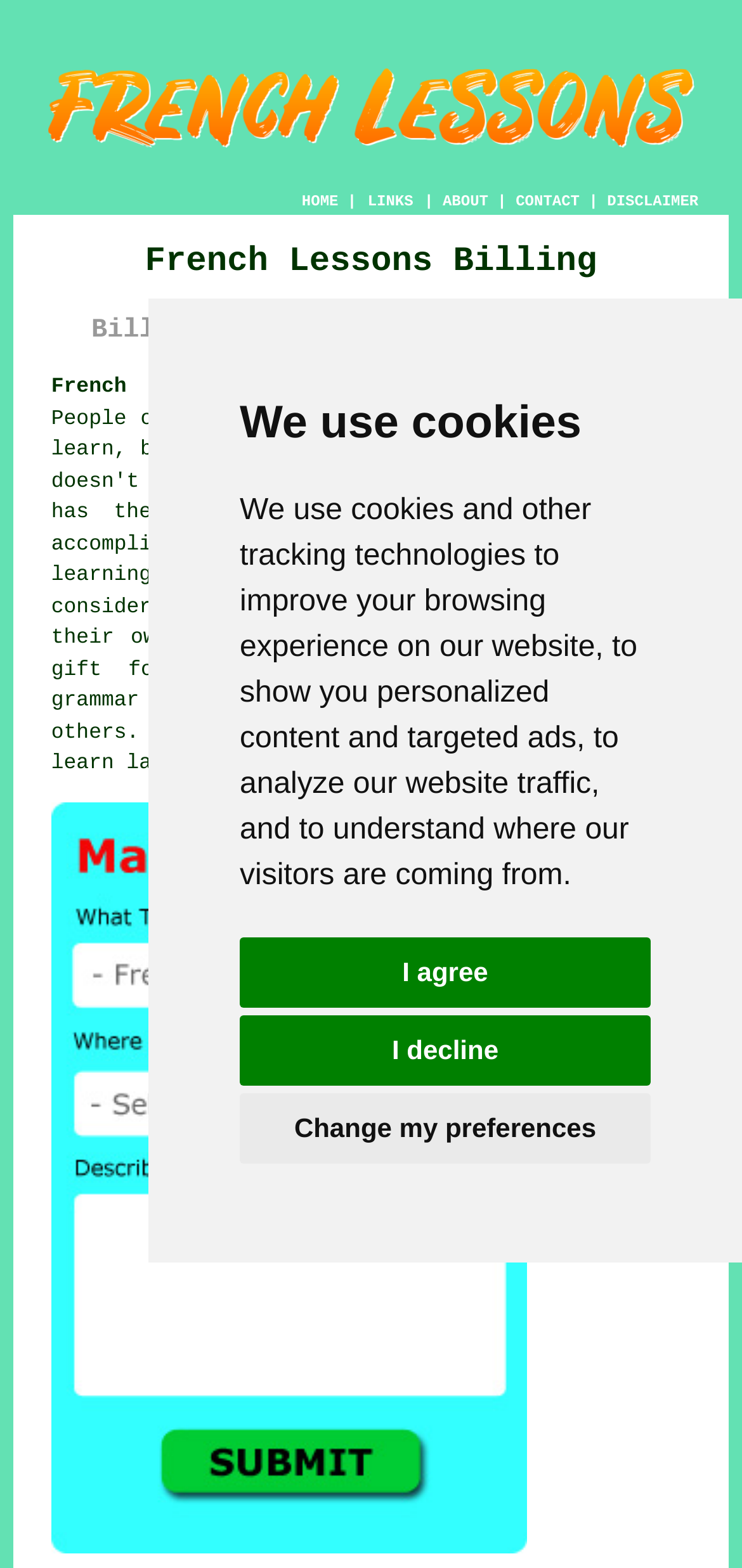What is the main topic of this webpage?
Based on the content of the image, thoroughly explain and answer the question.

Based on the webpage's content, including the image 'French Lessons Billing Northamptonshire' and the headings 'French Lessons Billing' and 'Billing French Teachers and Tuition', it is clear that the main topic of this webpage is French lessons or tuition in Billing, Northamptonshire.